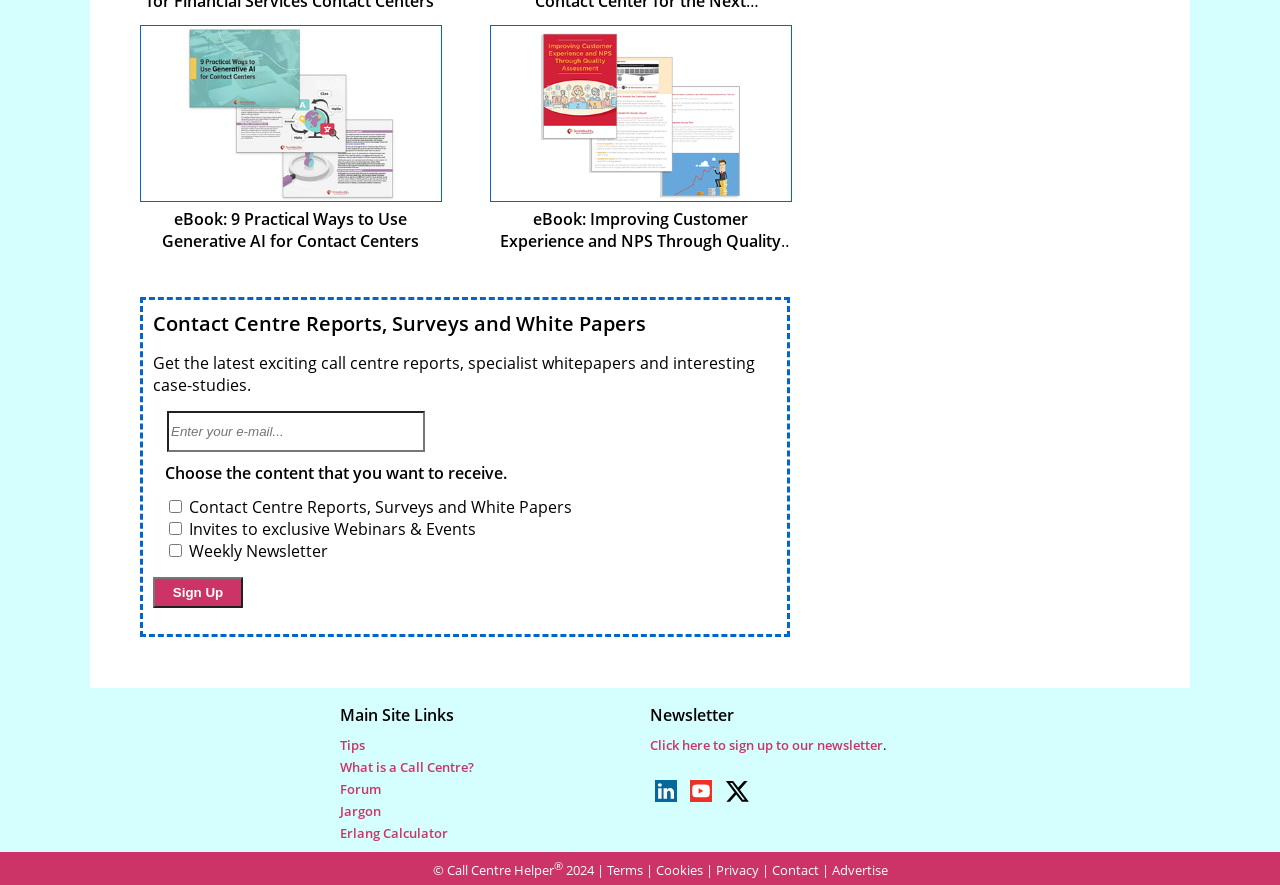Determine the bounding box coordinates of the area to click in order to meet this instruction: "Sign up for the newsletter".

[0.12, 0.652, 0.19, 0.687]